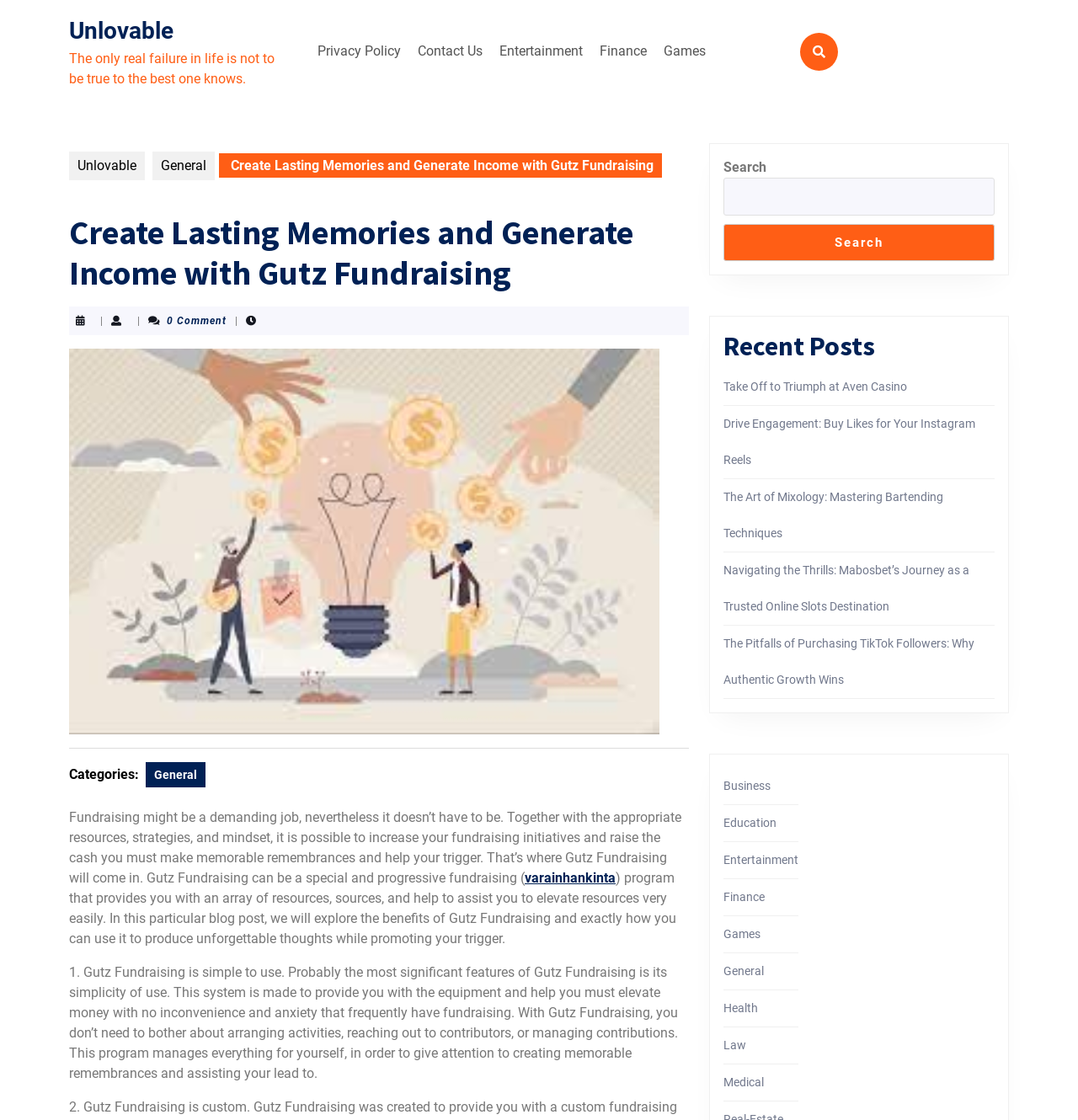Please mark the clickable region by giving the bounding box coordinates needed to complete this instruction: "Search for something".

[0.671, 0.159, 0.923, 0.192]